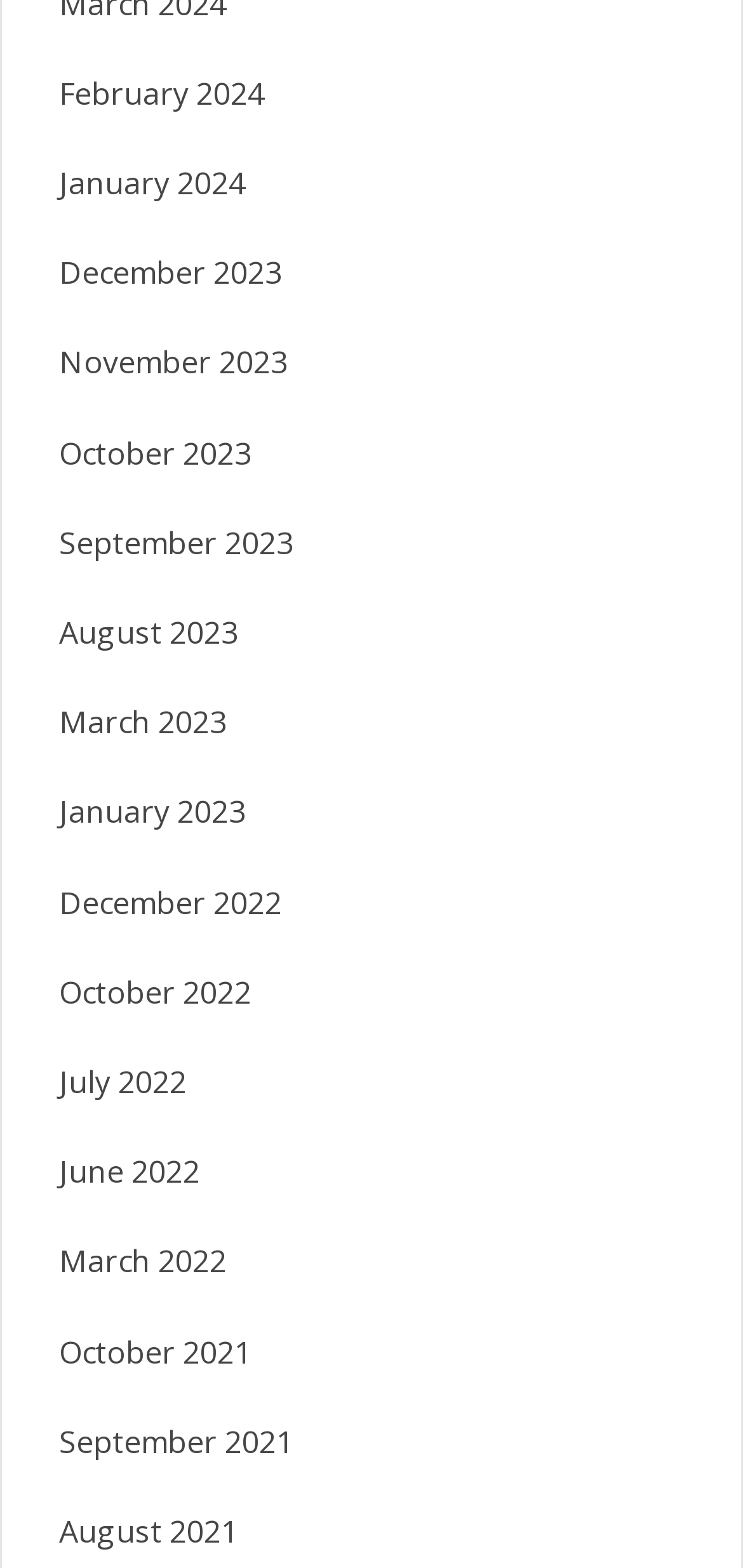What is the latest month listed?
Make sure to answer the question with a detailed and comprehensive explanation.

I looked at the list of links and found that the first link, which is the top-most link, is 'February 2024', indicating that it is the latest month listed.